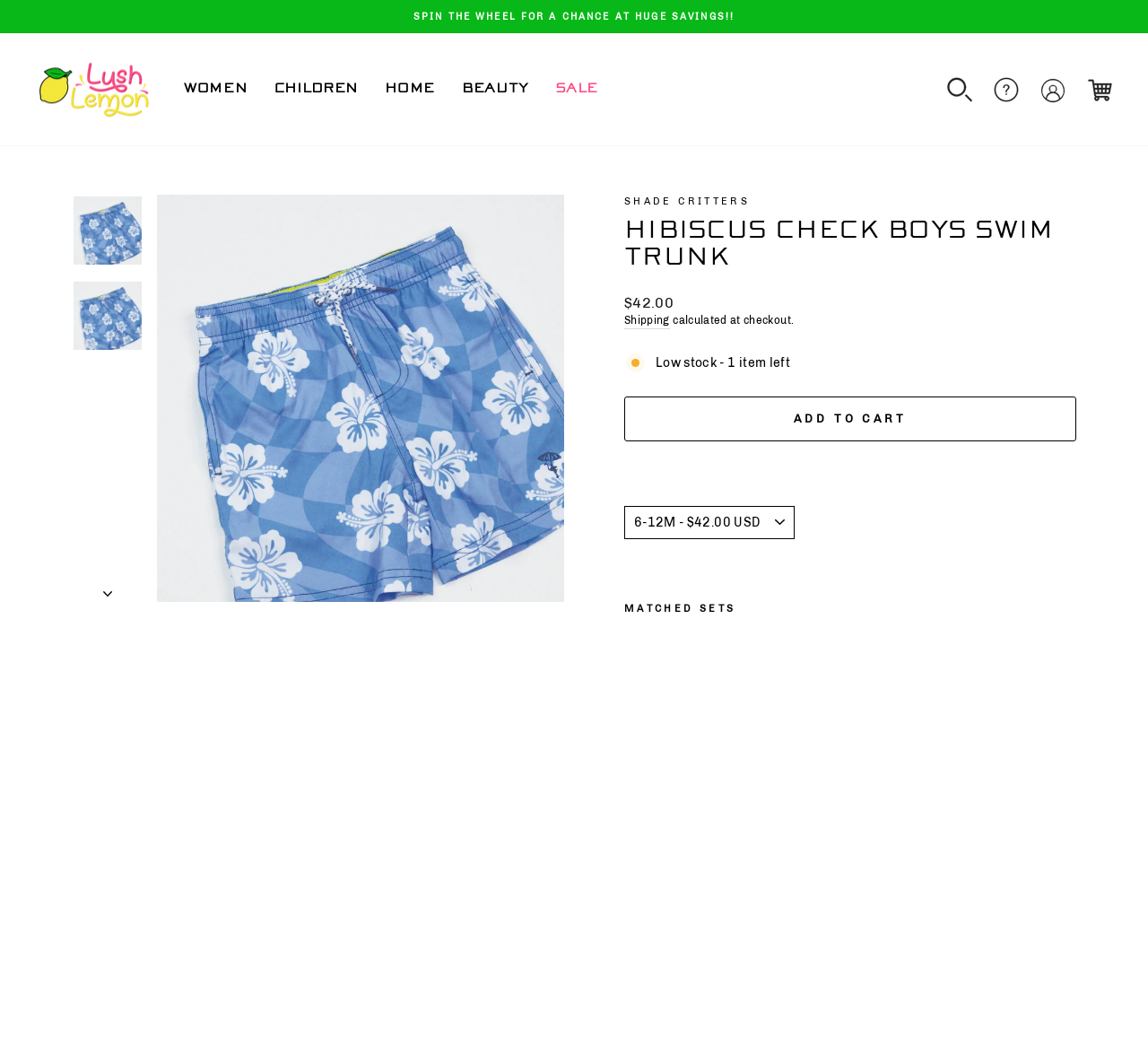Use the information in the screenshot to answer the question comprehensively: What is the type of product being sold?

I found the type of product being sold by looking at the heading element with the text 'HIBISCUS CHECK BOYS SWIM TRUNK' which is located near the product image.